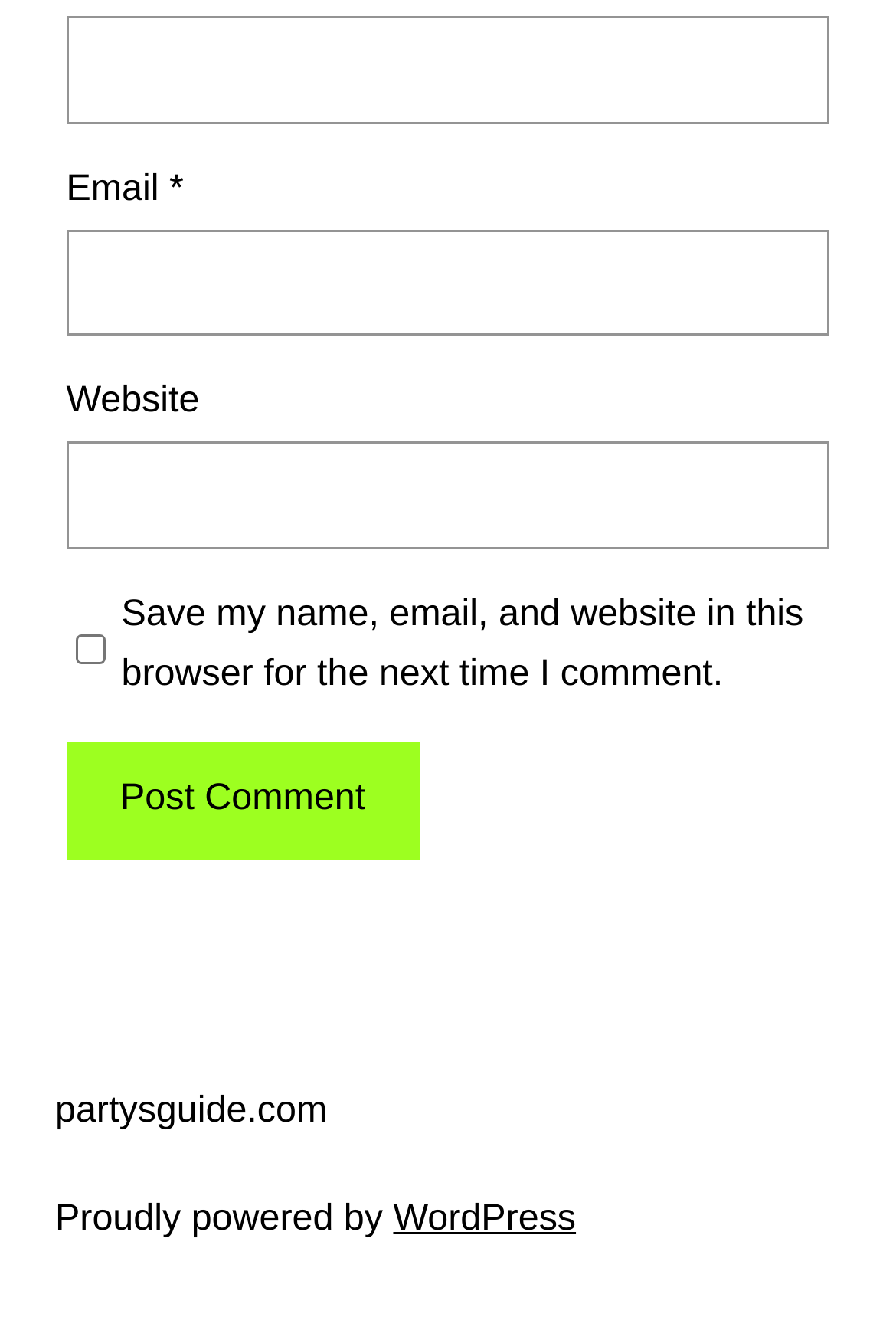Give a short answer to this question using one word or a phrase:
What is the text of the button?

Post Comment